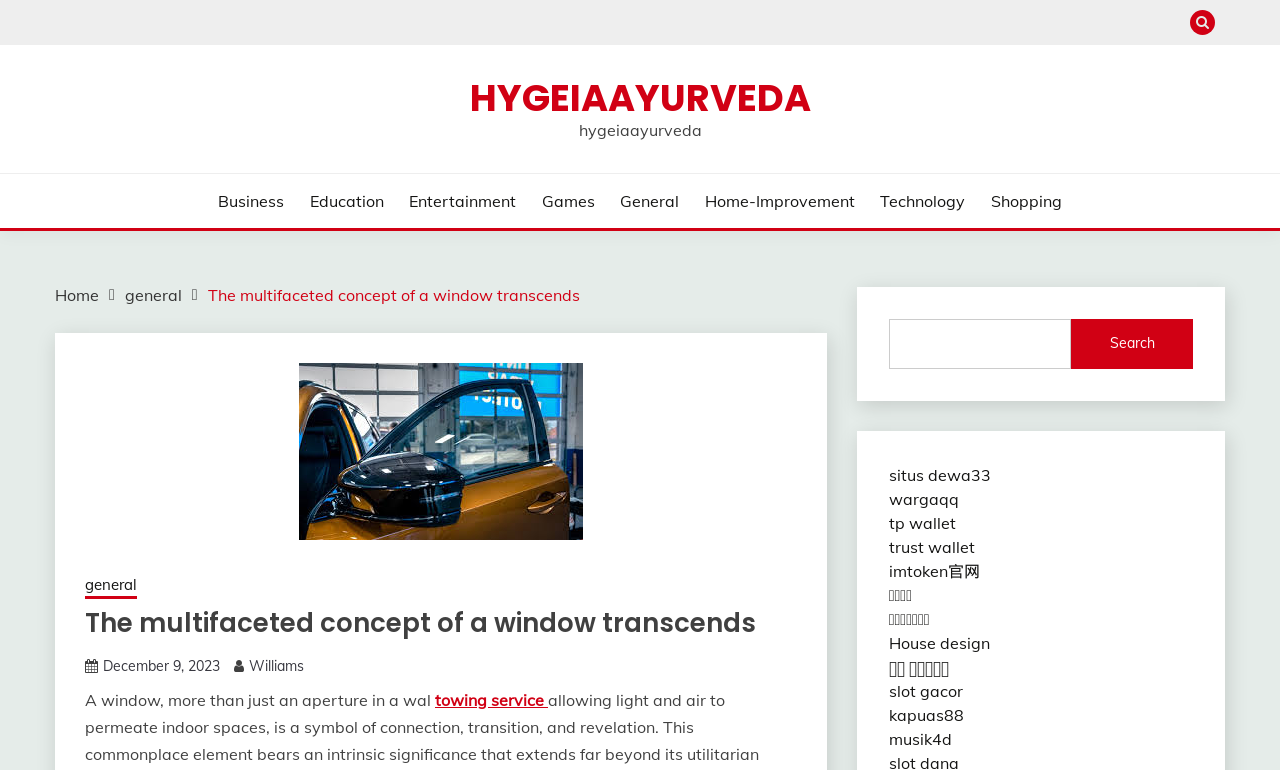Please identify the bounding box coordinates of the clickable area that will allow you to execute the instruction: "Click the HYGEIAAYURVEDA link".

[0.367, 0.094, 0.633, 0.161]